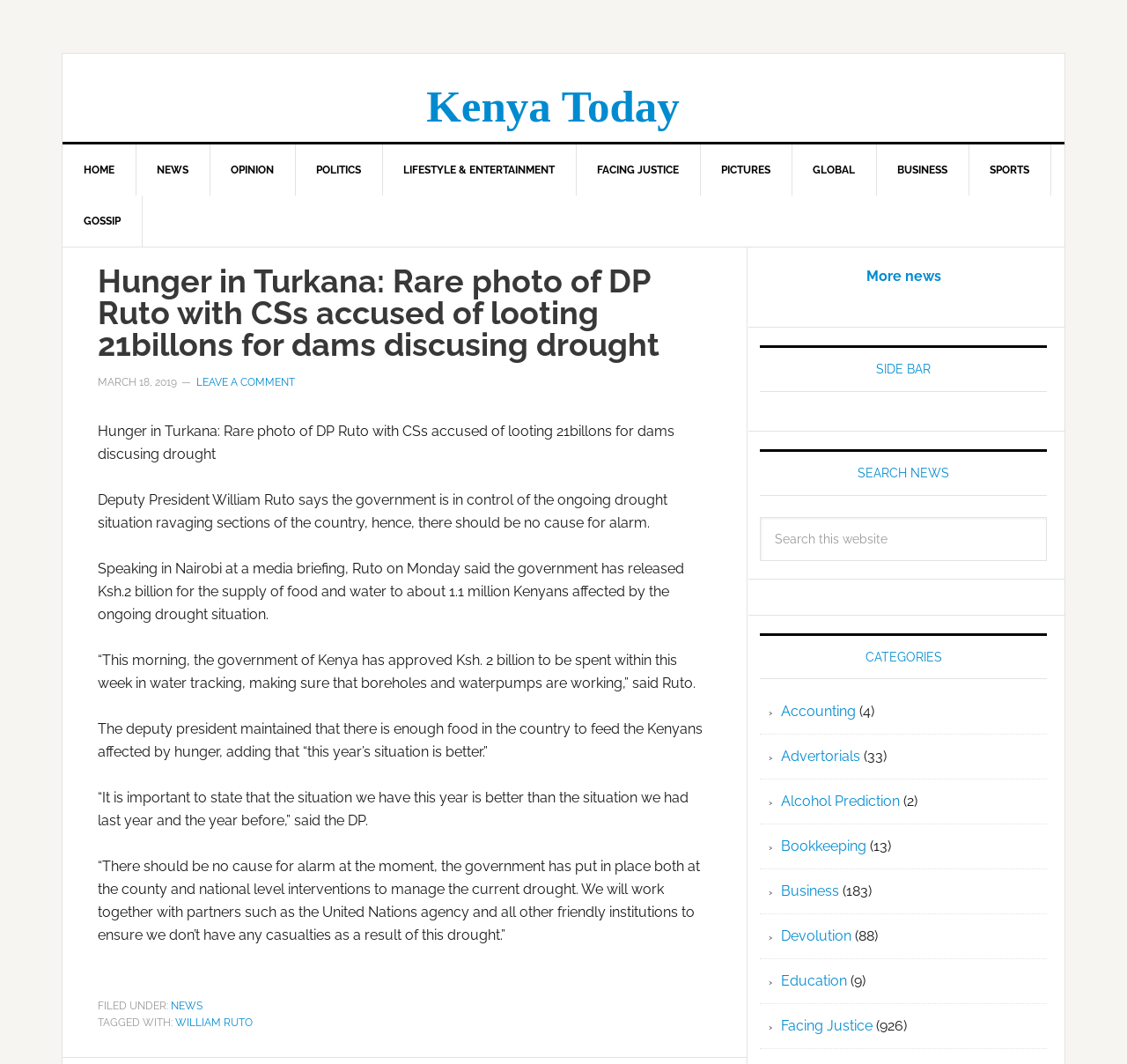Please specify the bounding box coordinates of the clickable section necessary to execute the following command: "Click on HOME".

[0.055, 0.136, 0.121, 0.184]